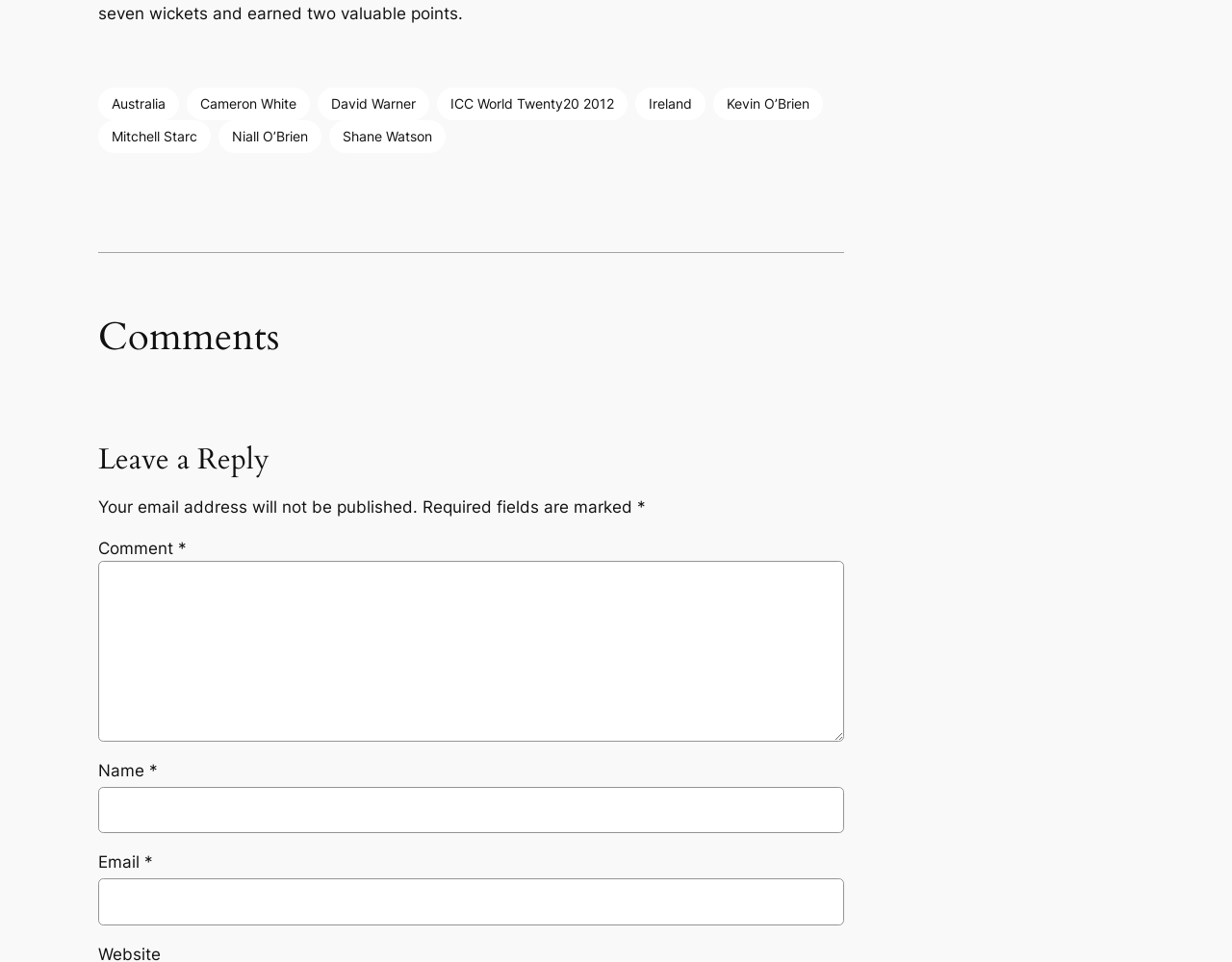Locate the bounding box coordinates of the element that should be clicked to fulfill the instruction: "Click on David Warner".

[0.258, 0.091, 0.349, 0.125]